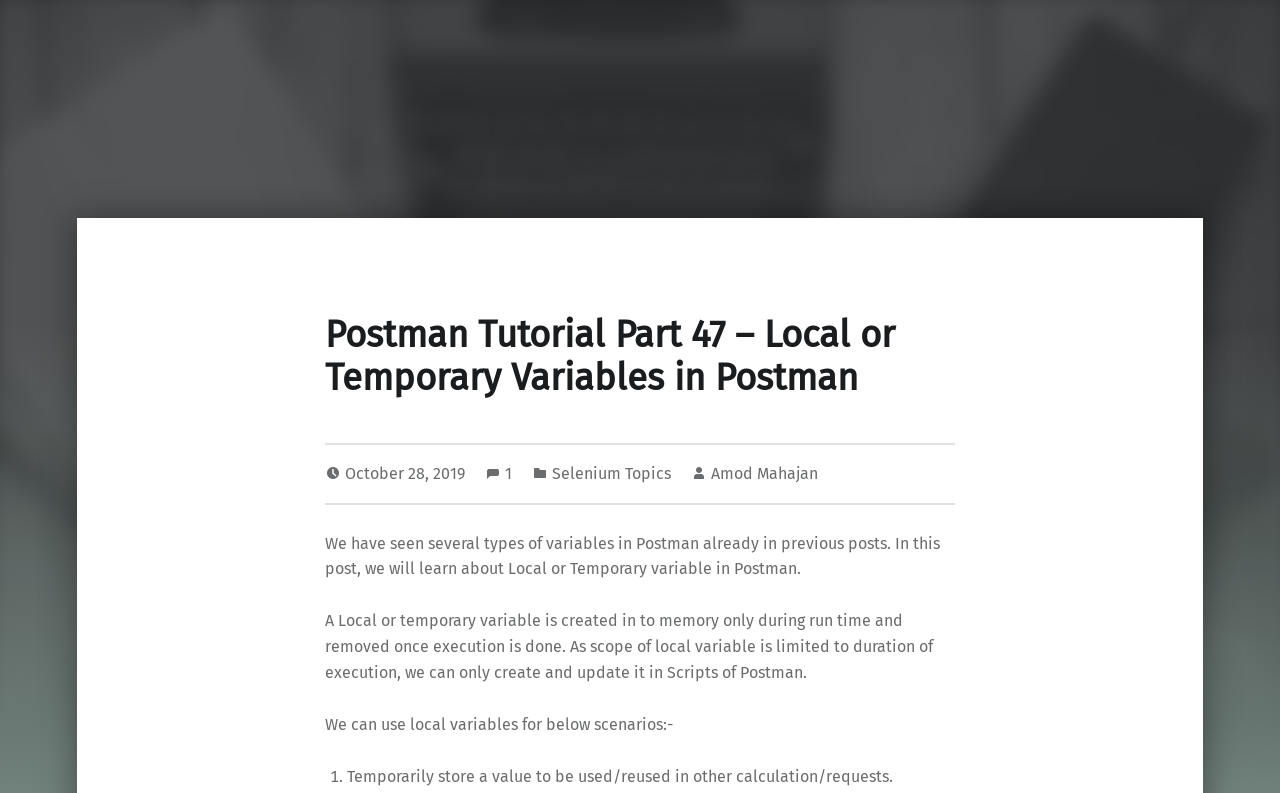Describe every aspect of the webpage comprehensively.

The webpage is a tutorial on Postman, specifically focusing on local or temporary variables. At the top, there is a header section with the title "Postman Tutorial Part 47 – Local or Temporary Variables in Postman". Below the header, there is a footer section with several links, including a timestamp indicating the post was published on October 28, 2019, a link to comments, a link to Selenium topics, and a link to the author's name, Amod Mahajan.

The main content of the webpage is divided into several paragraphs of text. The first paragraph introduces the topic of local or temporary variables in Postman, explaining that they have been discussed in previous posts. The second paragraph provides more details about local variables, stating that they are created in memory during runtime and removed after execution. The third paragraph explains the scenarios in which local variables can be used, followed by a numbered list with the first item being "Temporarily store a value to be used/reused in other calculation/requests."